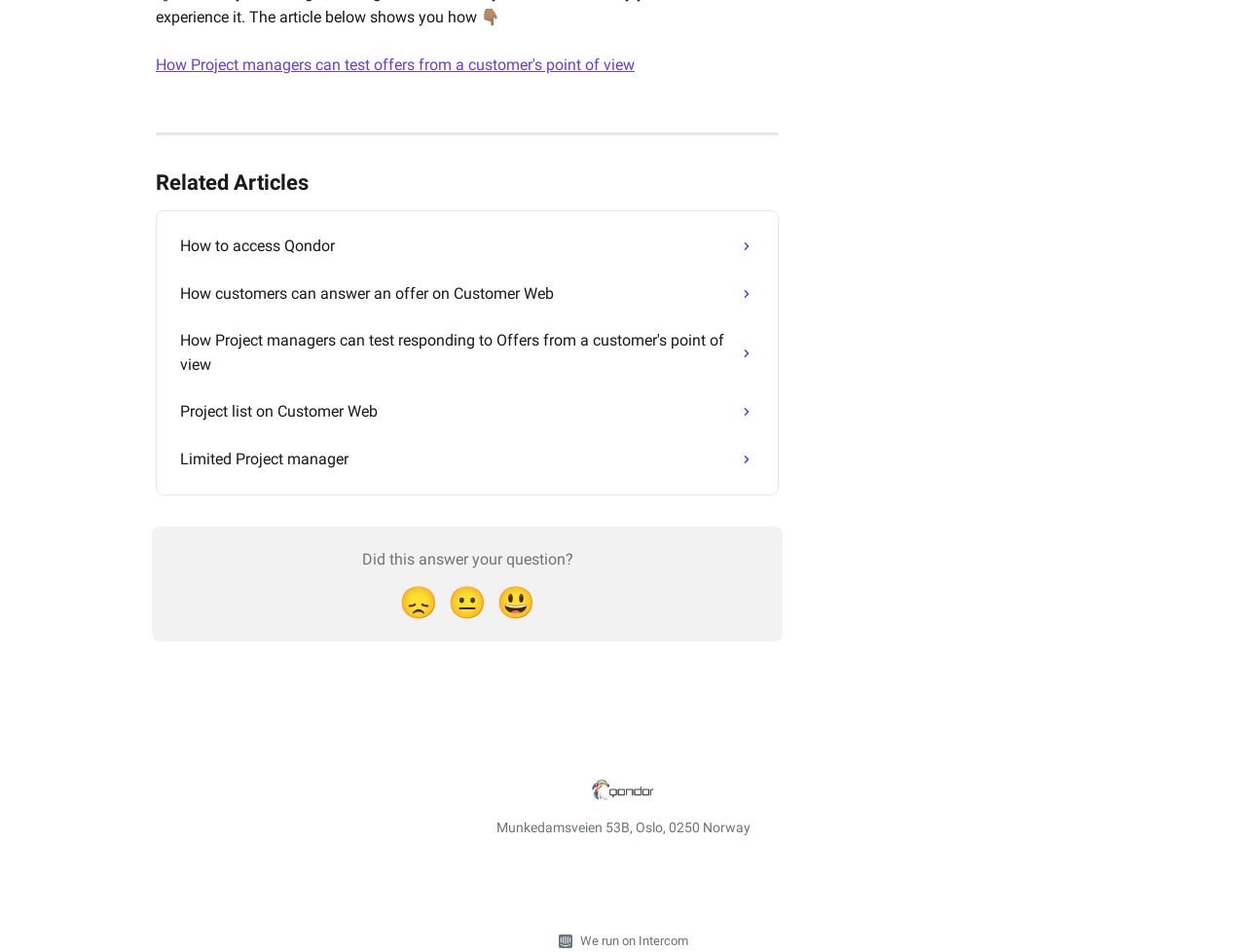Please find the bounding box coordinates of the element that you should click to achieve the following instruction: "Click on 'We run on Intercom'". The coordinates should be presented as four float numbers between 0 and 1: [left, top, right, bottom].

[0.459, 0.979, 0.552, 1.0]